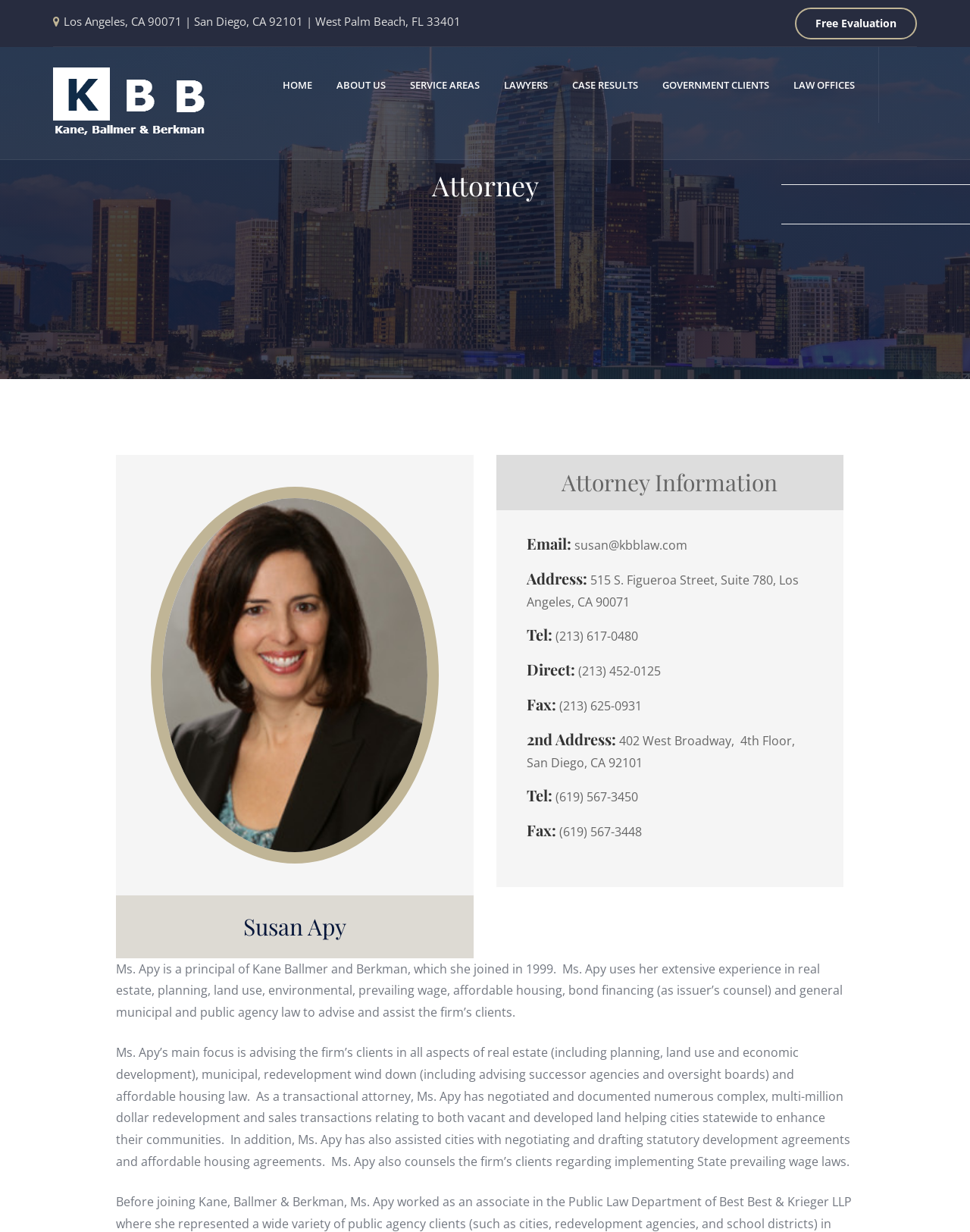Construct a thorough caption encompassing all aspects of the webpage.

The webpage is about Susan Apy, an attorney at Kane, Ballmer & Berkman. At the top, there is a static text displaying the office locations: Los Angeles, CA 90071, San Diego, CA 92101, and West Palm Beach, FL 33401. Below this, there is a "Free Evaluation" link on the right side. On the left side, there is an image, and below it, there are navigation links to different sections of the website, including "HOME", "ABOUT US", "SERVICE AREAS", "LAWYERS", "CASE RESULTS", "GOVERNMENT CLIENTS", and "LAW OFFICES".

In the main content area, there is a table with a heading "Attorney" at the top. Below this, there is a large image, and then a heading "Susan Apy" followed by another heading "Attorney Information". The attorney information section includes contact details such as email, address, telephone numbers, and fax numbers for two office locations.

Below the contact information, there is a brief biography of Susan Apy, describing her experience and expertise in real estate, planning, land use, environmental, prevailing wage, affordable housing, and bond financing law. The biography also mentions her focus on advising clients in real estate, municipal, redevelopment wind down, and affordable housing law, as well as her experience in negotiating and documenting complex redevelopment and sales transactions.

On the right side of the biography, there are three links to different office locations: LOS ANGELES, SAN DIEGO, and WEST PALM BEACH.